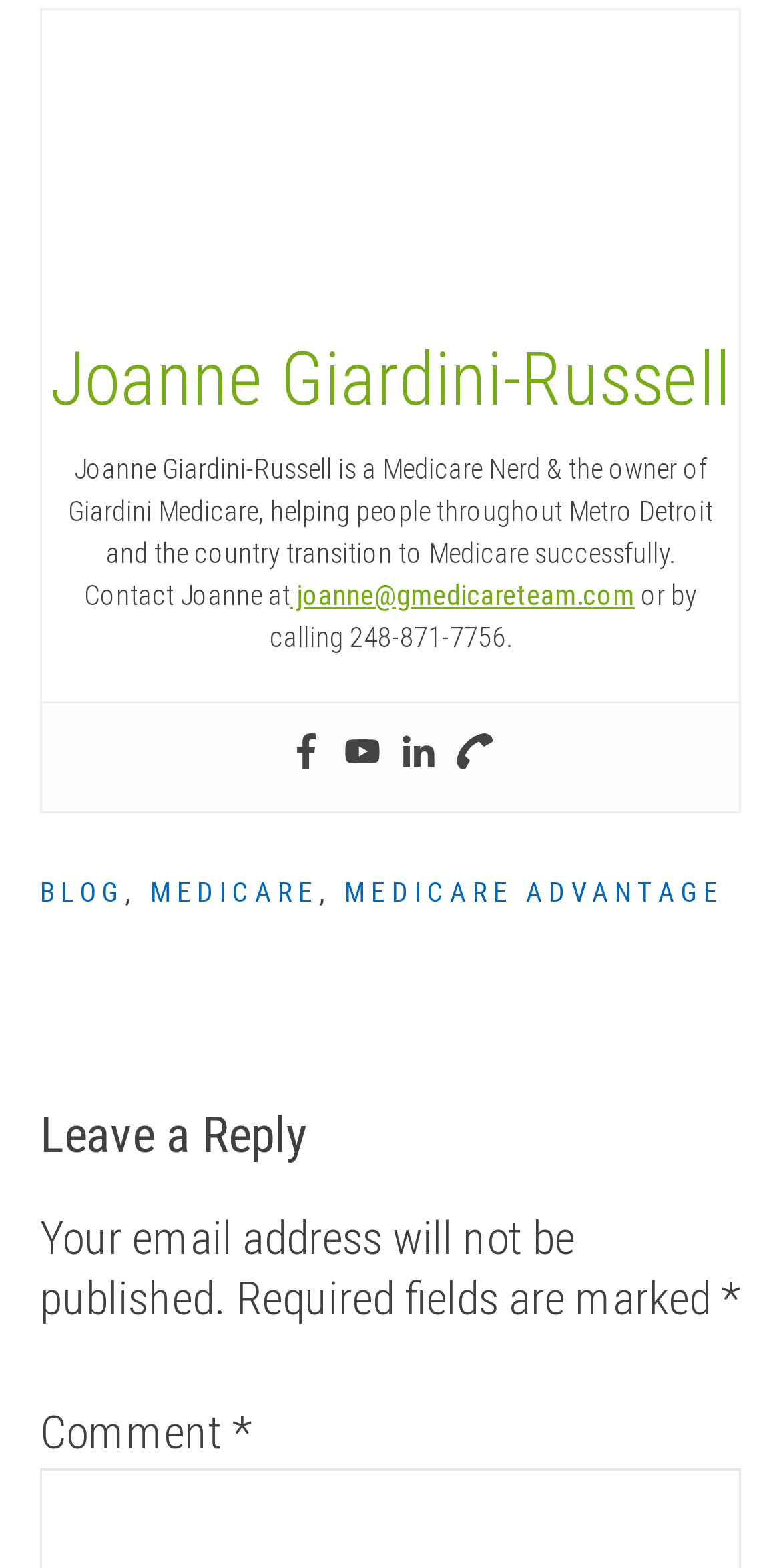Determine the coordinates of the bounding box for the clickable area needed to execute this instruction: "Read Joanne's blog".

[0.051, 0.563, 0.16, 0.579]